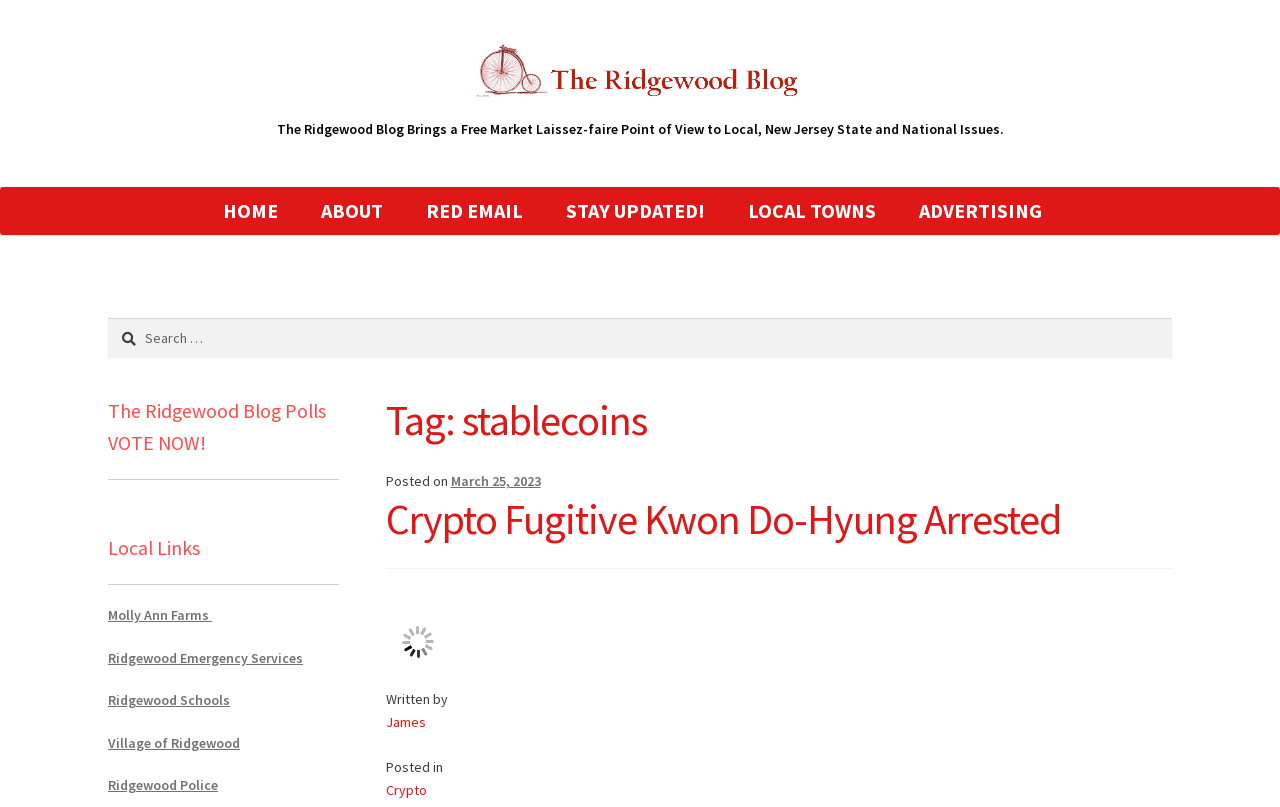Give a detailed explanation of the elements present on the webpage.

The webpage is titled "stablecoins - THE RIDGEWOOD BLOG" and appears to be a blog post about cryptocurrency, specifically stablecoins. At the top of the page, there is a logo of "The Ridgewood Blog" accompanied by a tagline that describes the blog's perspective on local, New Jersey state, and national issues.

Below the logo, there is a navigation menu with links to "HOME", "ABOUT", "RED EMAIL", "STAY UPDATED!", "LOCAL TOWNS", and "ADVERTISING". To the right of the navigation menu, there is a search bar with a "Search" button.

The main content of the page is a blog post titled "Crypto Fugitive Kwon Do-Hyung Arrested", which is categorized under the tag "stablecoins". The post is dated March 25, 2023, and is written by "James". The article appears to be about the arrest of a cryptocurrency fugitive.

On the right-hand side of the page, there are several links to local resources, including "Molly Ann Farms", "Ridgewood Emergency Services", "Ridgewood Schools", "Village of Ridgewood", and "Ridgewood Police". There is also a poll section titled "The Ridgewood Blog Polls VOTE NOW!" and a section labeled "Local Links".